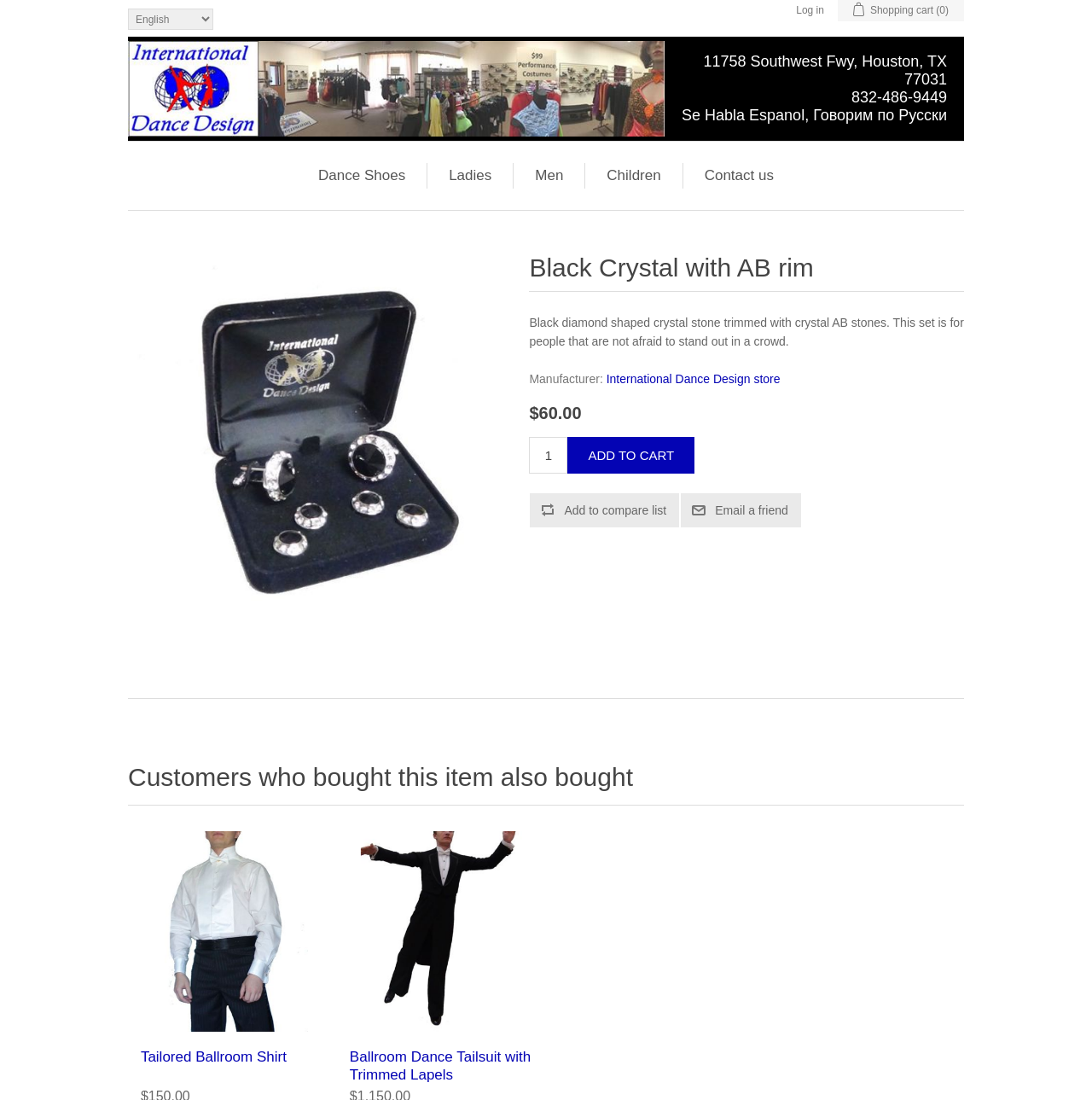Determine the bounding box coordinates in the format (top-left x, top-left y, bottom-right x, bottom-right y). Ensure all values are floating point numbers between 0 and 1. Identify the bounding box of the UI element described by: alt="International Dance Design"

[0.117, 0.037, 0.609, 0.124]